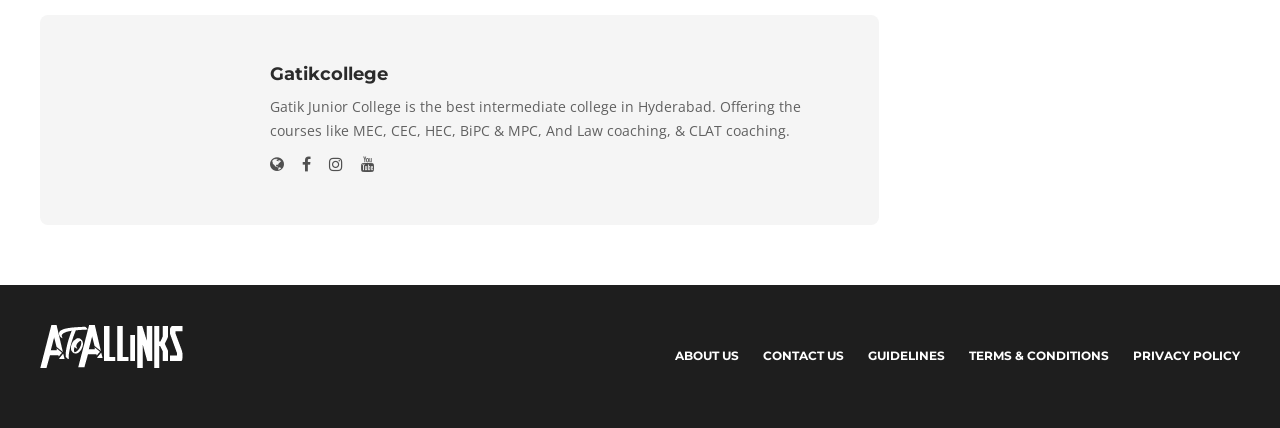Identify the bounding box for the described UI element. Provide the coordinates in (top-left x, top-left y, bottom-right x, bottom-right y) format with values ranging from 0 to 1: parent_node: Are Lab-Grown Diamonds Genuine?

None